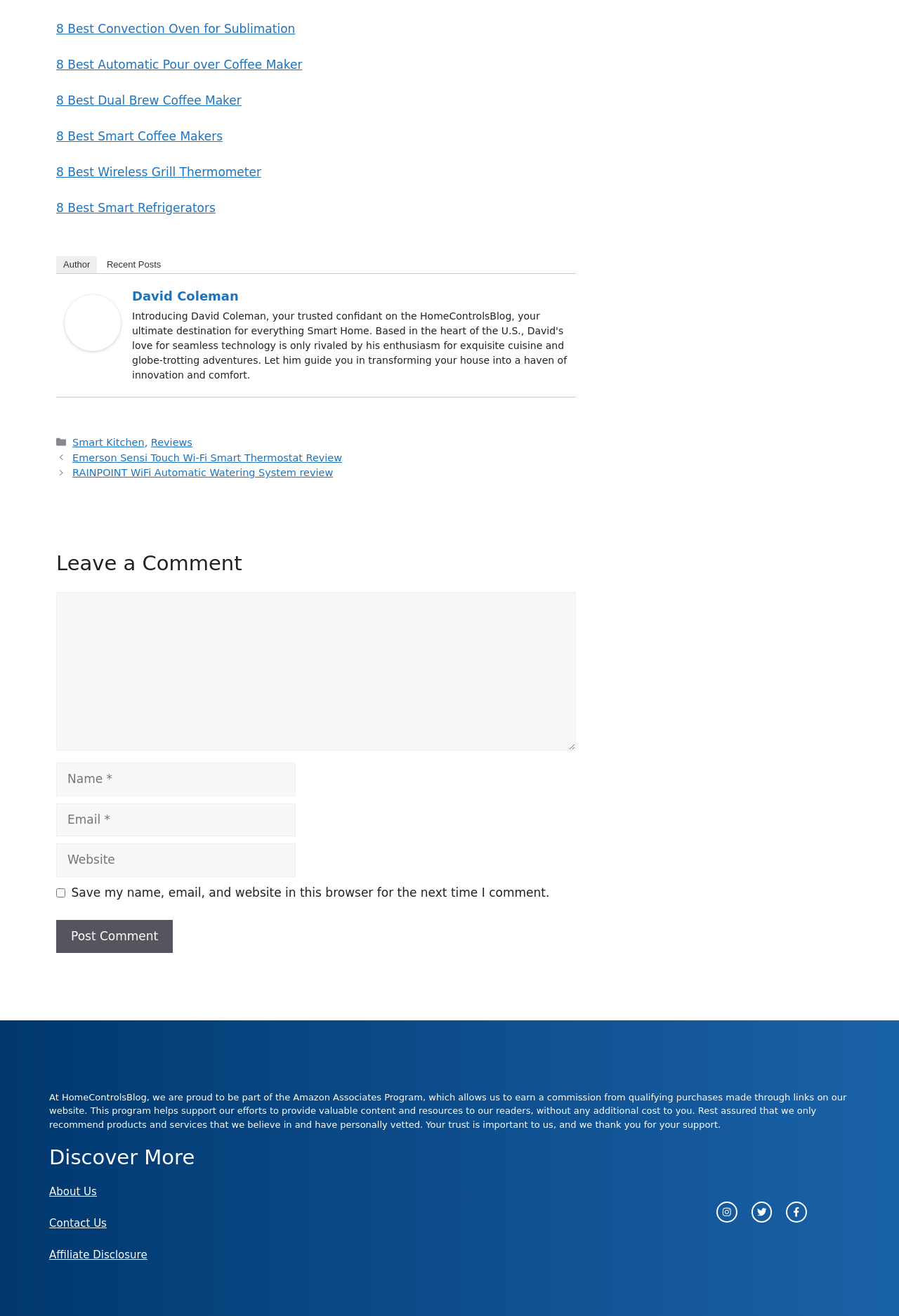Determine the bounding box coordinates of the clickable element necessary to fulfill the instruction: "Click on the link to read about the 8 Best Convection Oven for Sublimation". Provide the coordinates as four float numbers within the 0 to 1 range, i.e., [left, top, right, bottom].

[0.062, 0.017, 0.328, 0.027]